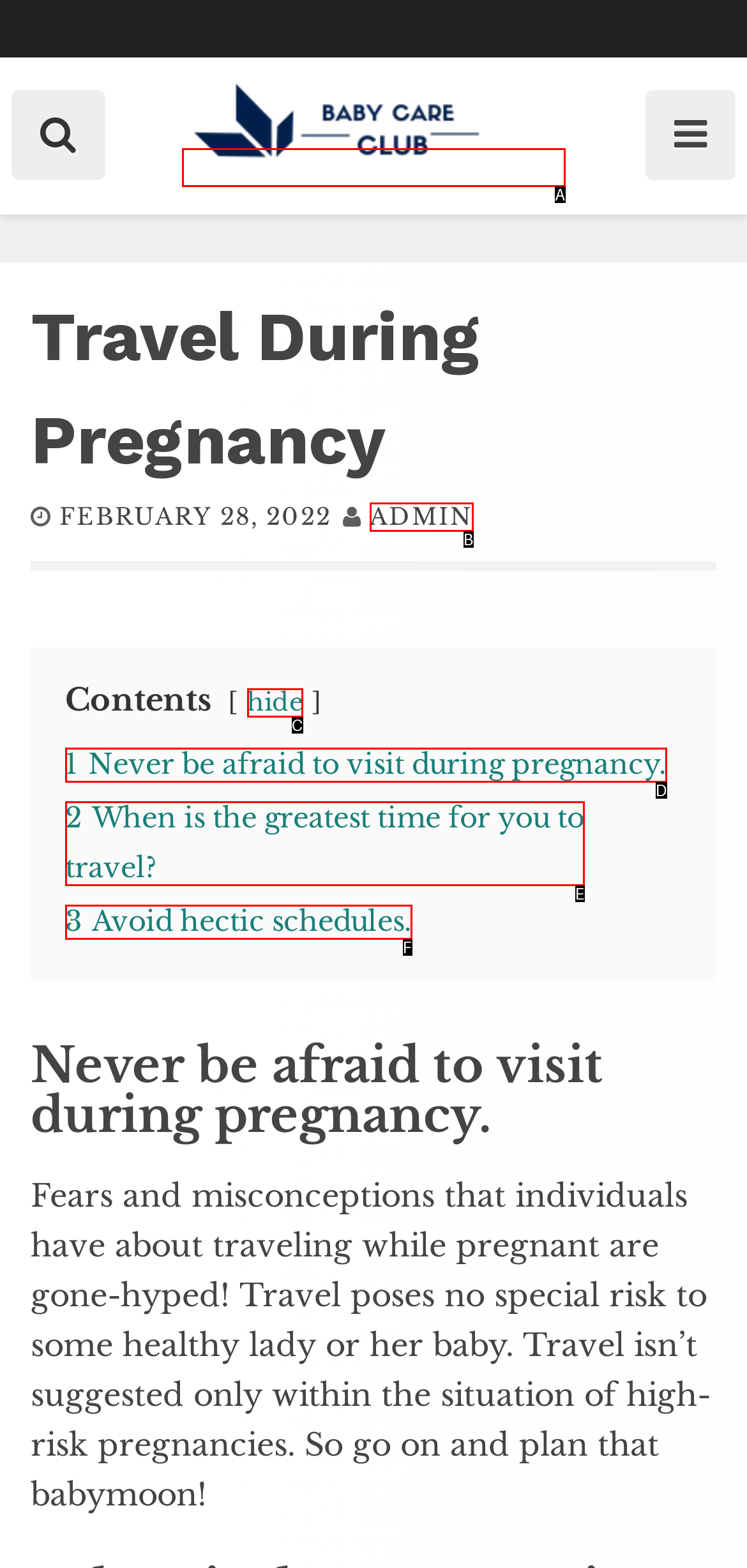From the provided options, pick the HTML element that matches the description: 3 Avoid hectic schedules.. Respond with the letter corresponding to your choice.

F